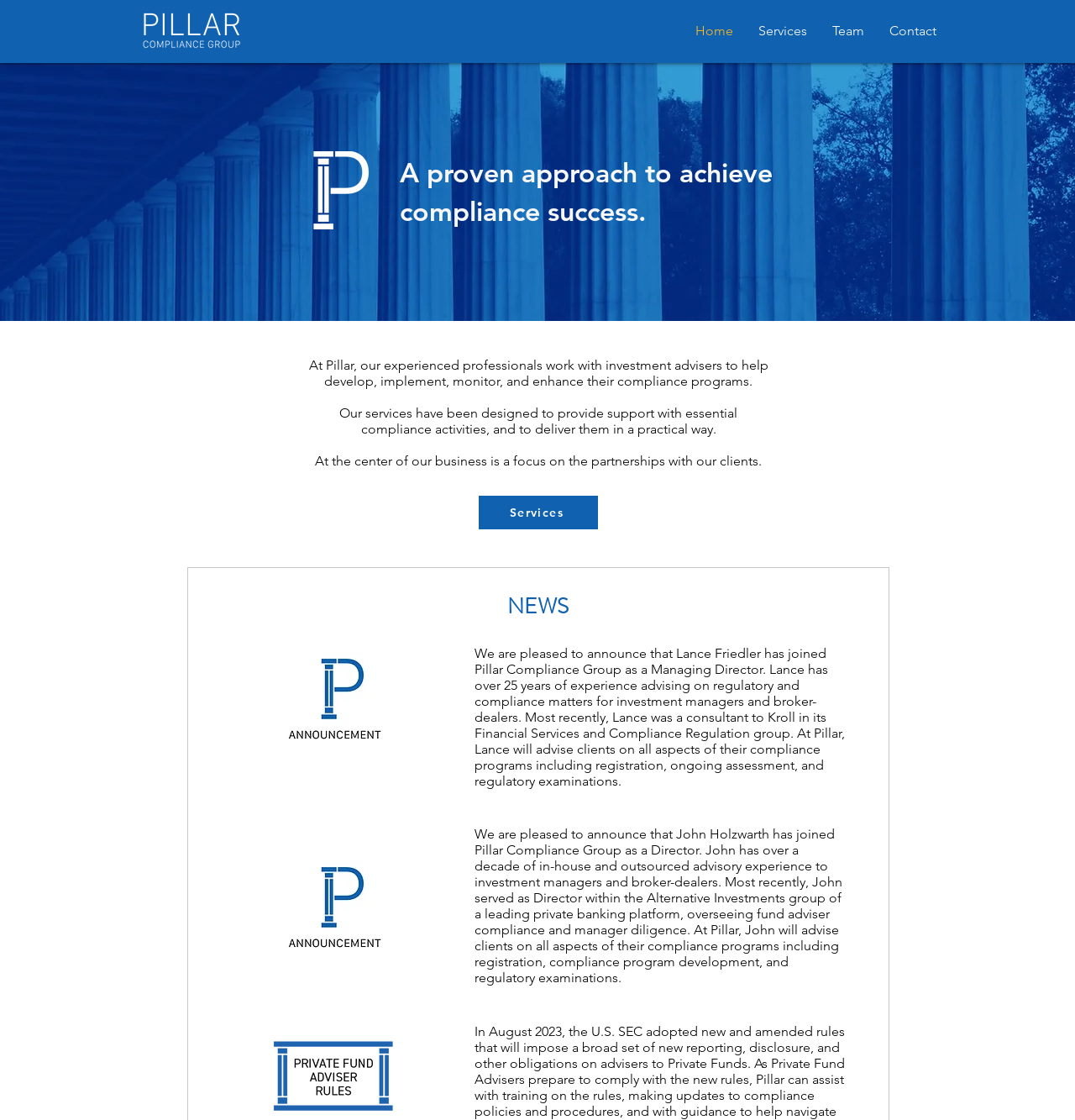Respond to the question below with a concise word or phrase:
What is the purpose of Pillar Compliance Group's services?

Support compliance activities